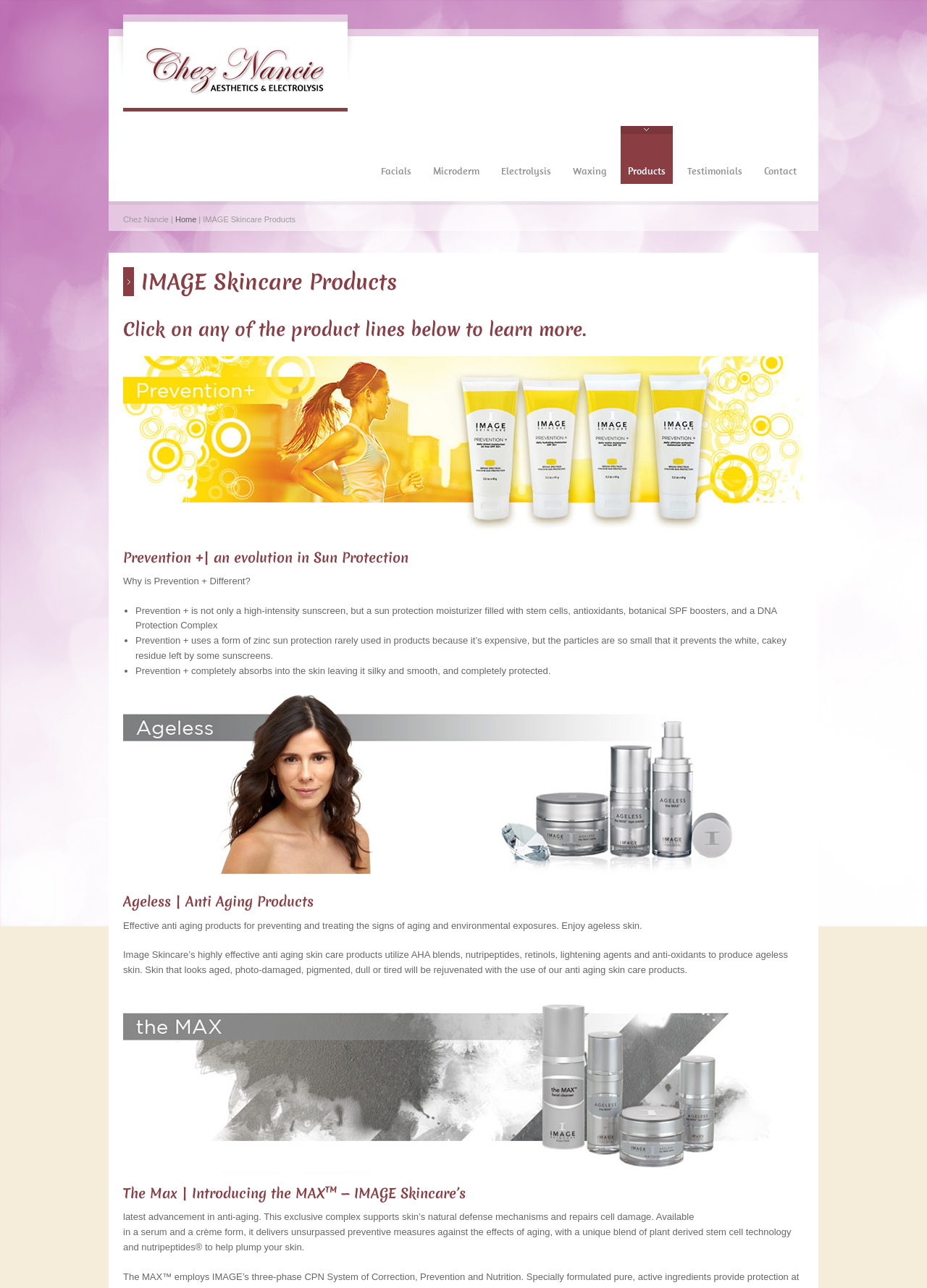Pinpoint the bounding box coordinates of the clickable area necessary to execute the following instruction: "Click on the '2-ageless' image". The coordinates should be given as four float numbers between 0 and 1, namely [left, top, right, bottom].

[0.133, 0.538, 0.867, 0.678]